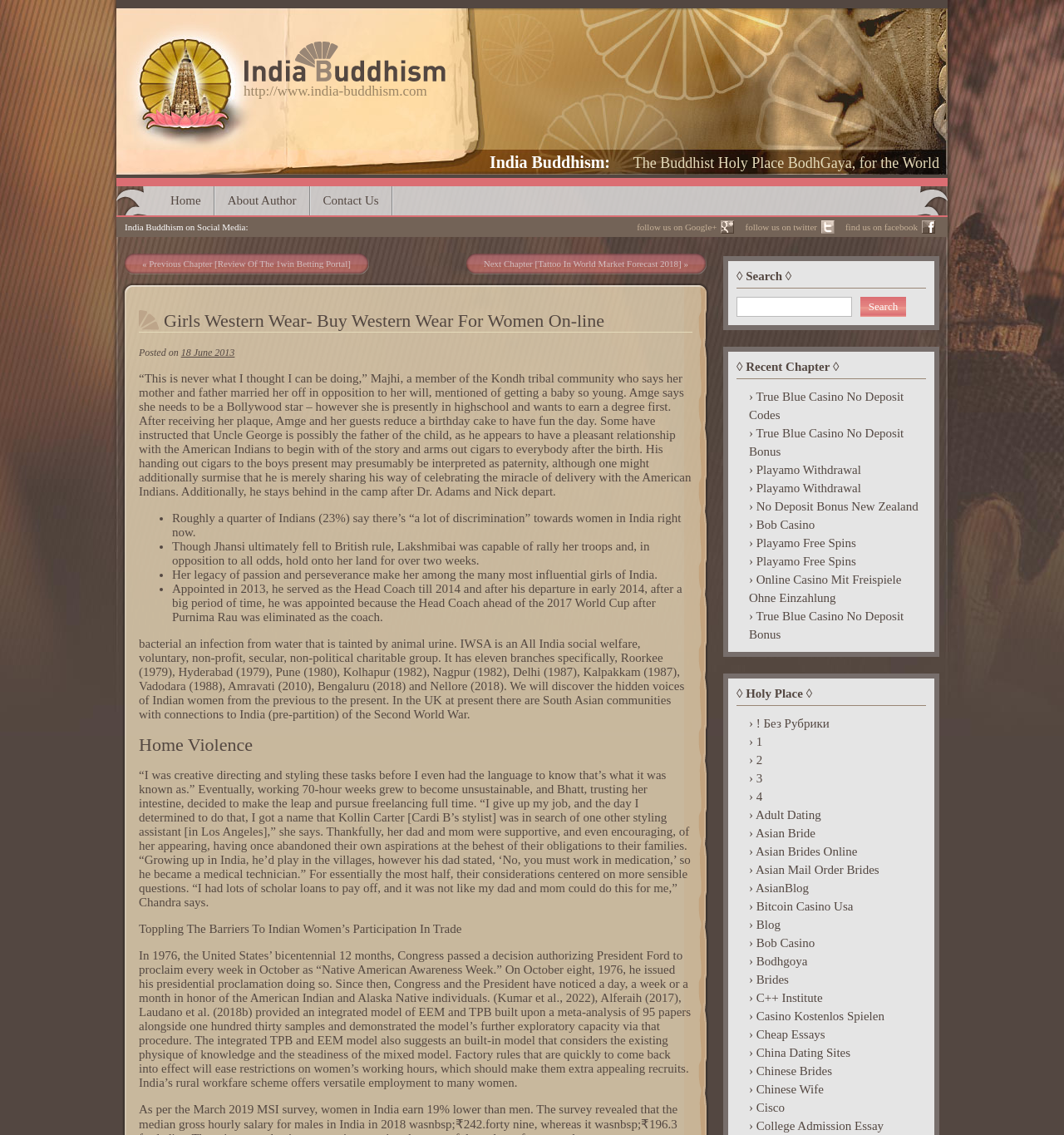Provide the bounding box coordinates of the section that needs to be clicked to accomplish the following instruction: "Click the 'Home' link."

[0.148, 0.164, 0.202, 0.19]